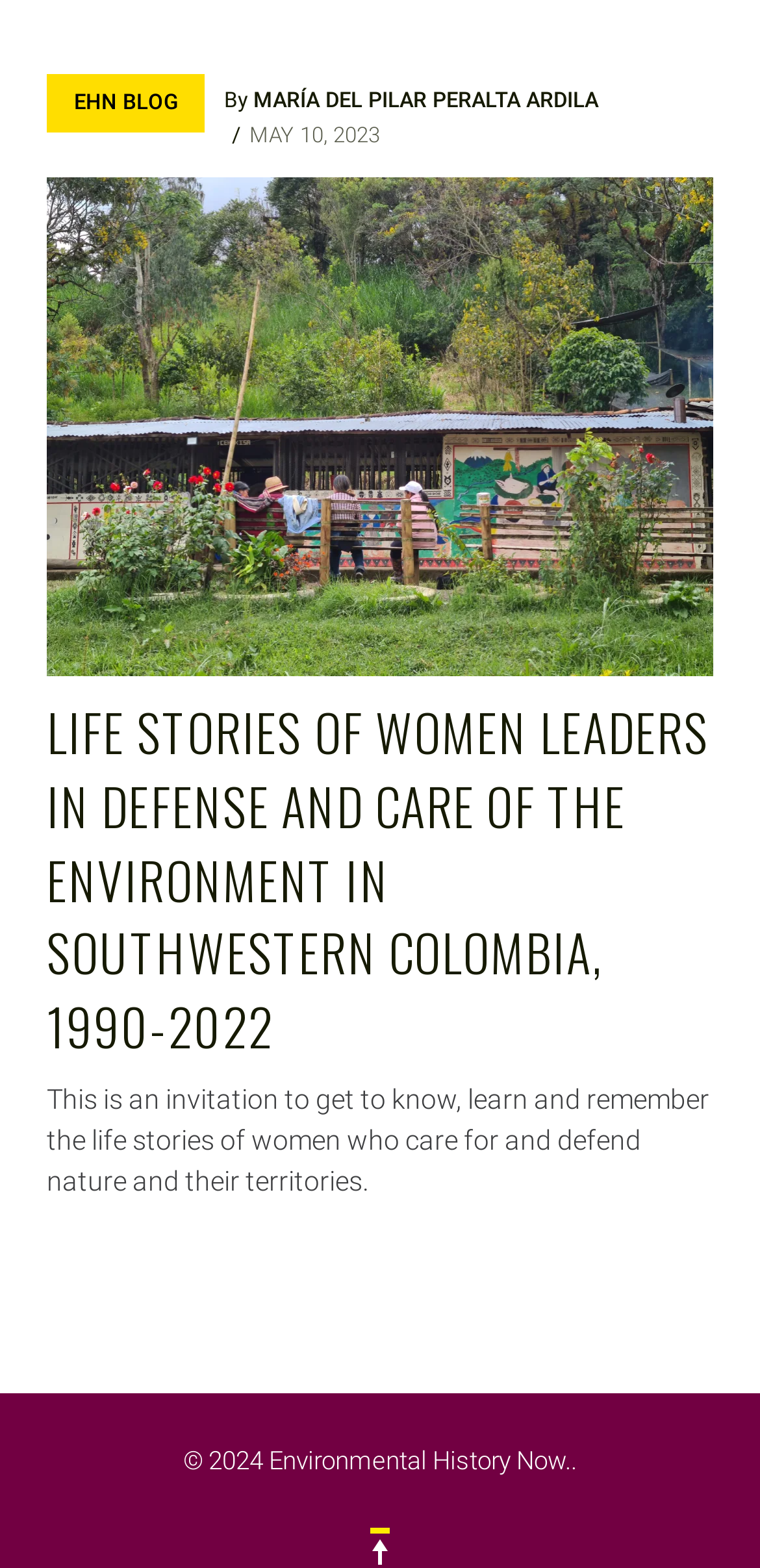What is the copyright year of the webpage?
Please provide a comprehensive and detailed answer to the question.

The copyright year of the webpage can be found at the bottom of the page, which is '© 2024 Environmental History Now..'.